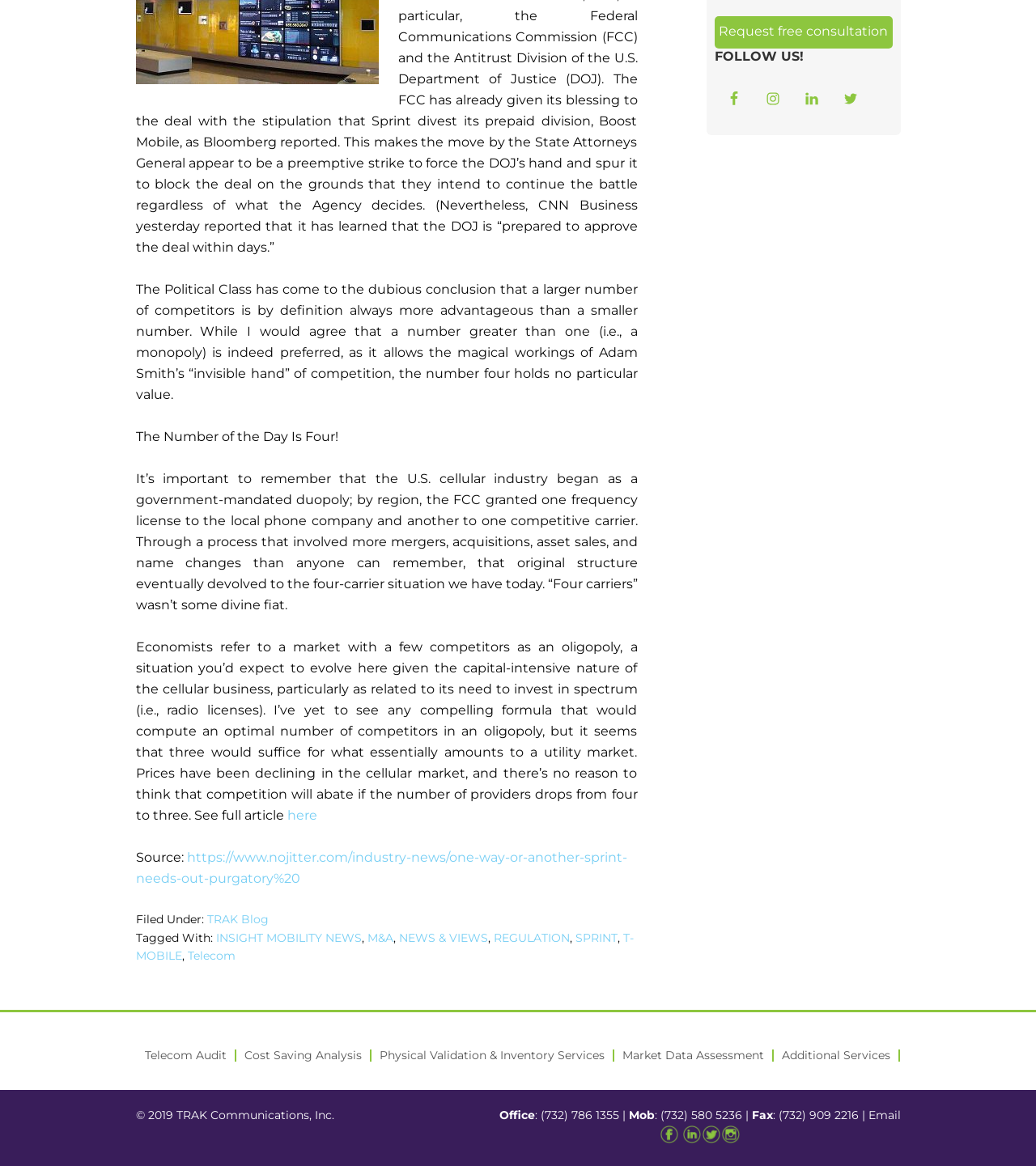Determine the bounding box coordinates of the UI element described by: "Market Data Assessment".

[0.593, 0.9, 0.746, 0.91]